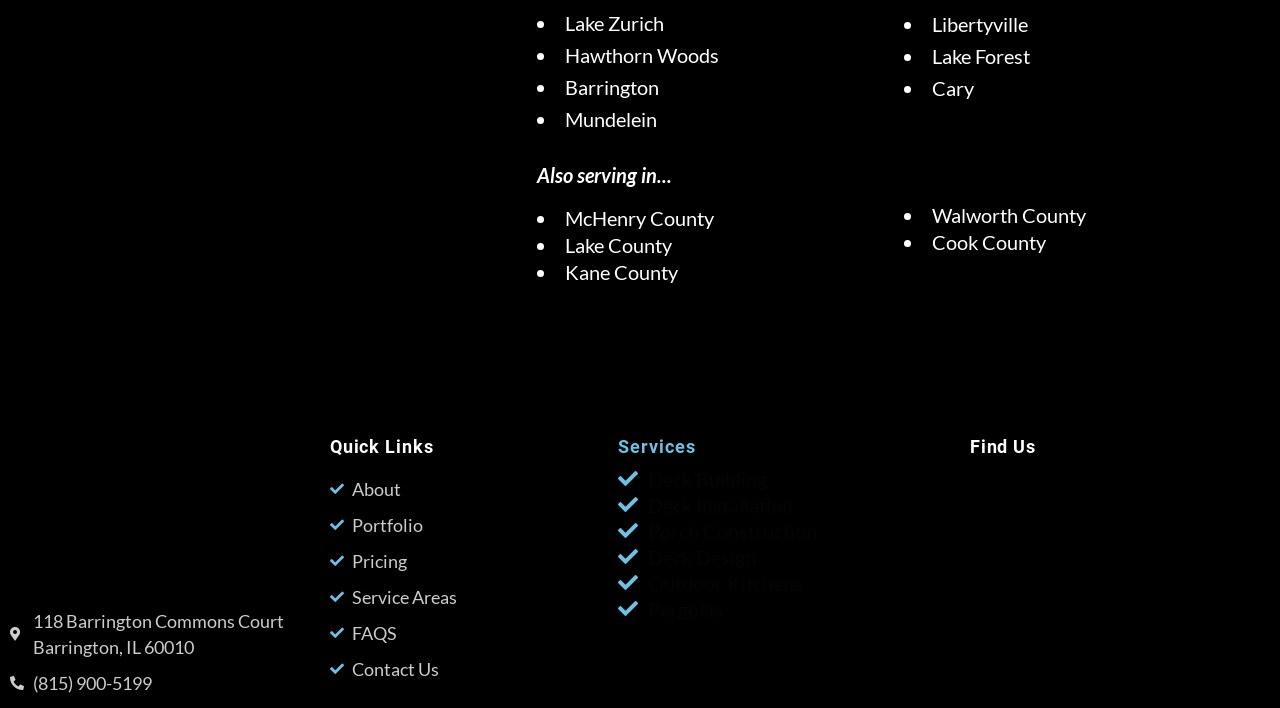What is the address of the company?
Based on the image, answer the question with as much detail as possible.

The address of the company can be found at the bottom of the webpage, where it is written in a smaller font size and is accompanied by the company's phone number.